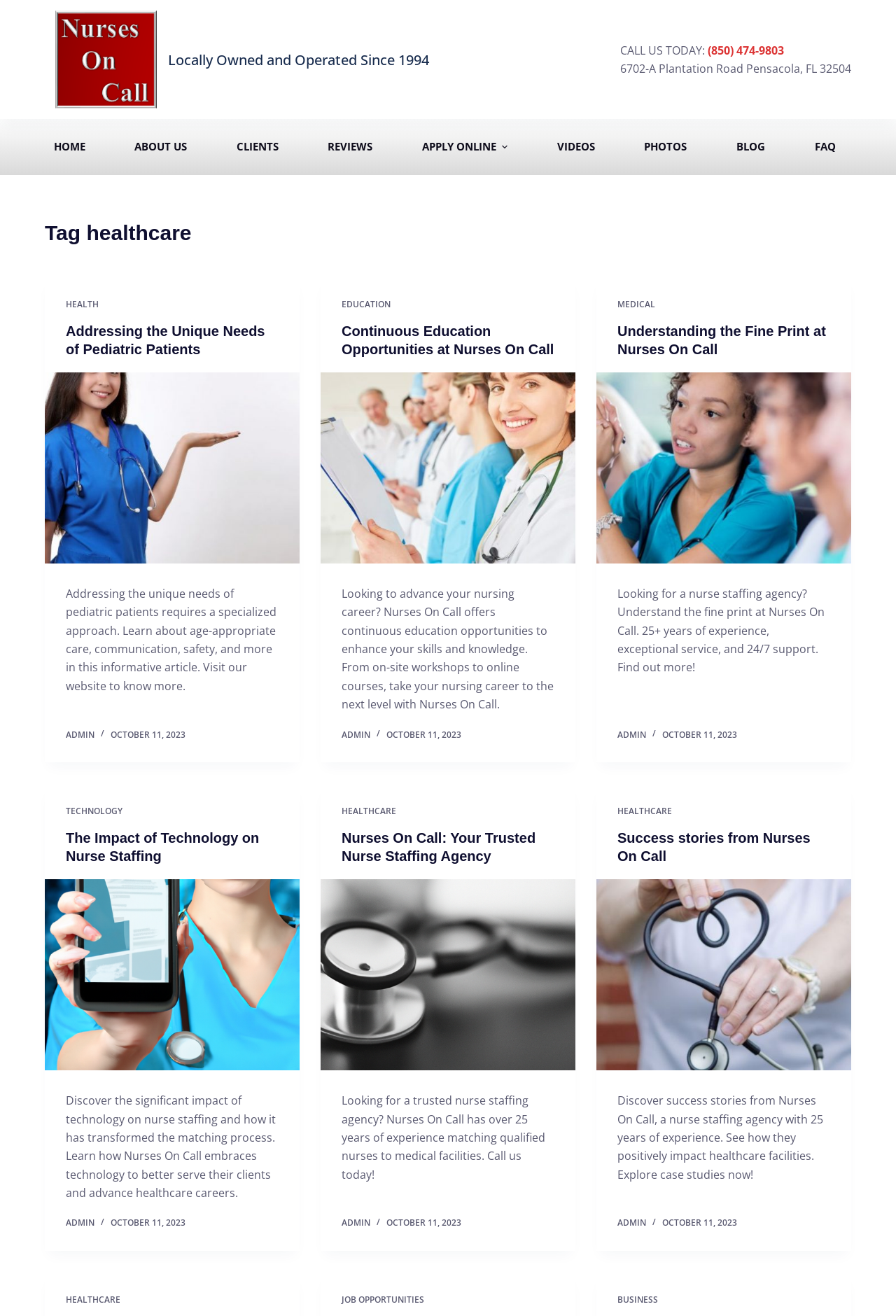What is the topic of the first article on the webpage?
Look at the screenshot and provide an in-depth answer.

I found the topic of the first article by looking at the heading 'Addressing the Unique Needs of Pediatric Patients', which is categorized under 'HEALTH'.